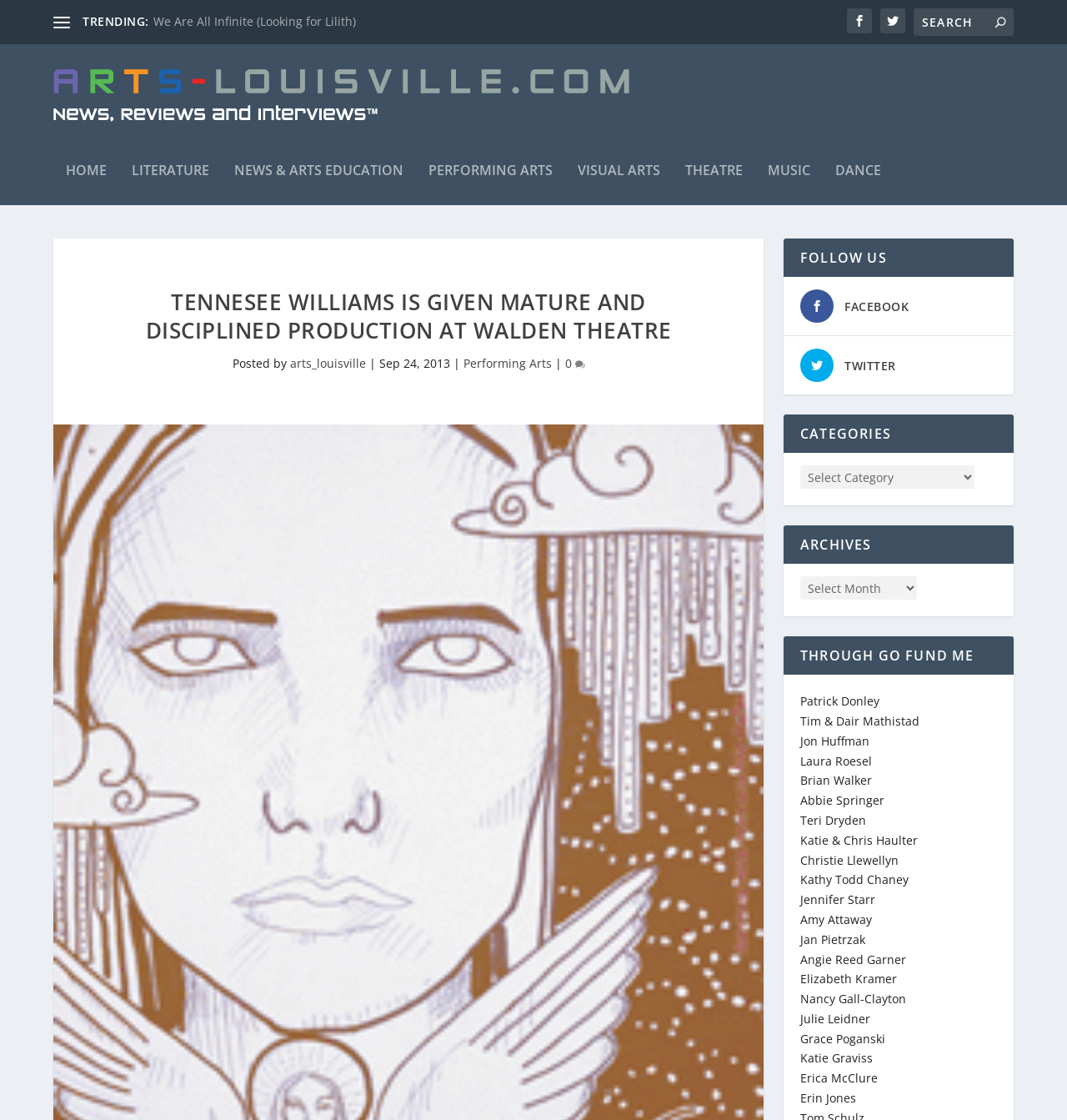Give a detailed account of the webpage, highlighting key information.

This webpage is a review of a theatrical production of Tennesee Williams' work at the Walden Theatre, published on Arts-Louisville Reviews. At the top of the page, there is a navigation menu with links to various sections, including HOME, LITERATURE, NEWS & ARTS EDUCATION, PERFORMING ARTS, VISUAL ARTS, THEATRE, MUSIC, and DANCE. 

Below the navigation menu, there is a heading that reads "TENNESEE WILLIAMS IS GIVEN MATURE AND DISCIPLINED PRODUCTION AT WALDEN THEATRE". This is followed by information about the author of the review, including their name and the date of publication, September 24, 2013. There is also a link to the category "Performing Arts" and an indication that there are no comments on the review.

On the right side of the page, there are several sections, including "TRENDING", a search bar, and links to social media platforms, such as Facebook and Twitter. There are also sections for "CATEGORIES", "ARCHIVES", and "THROUGH GO FUND ME", which appear to be lists of links or options.

At the bottom of the page, there is a list of names, likely donors or supporters of the publication, including Patrick Donley, Tim & Dair Mathistad, and many others.